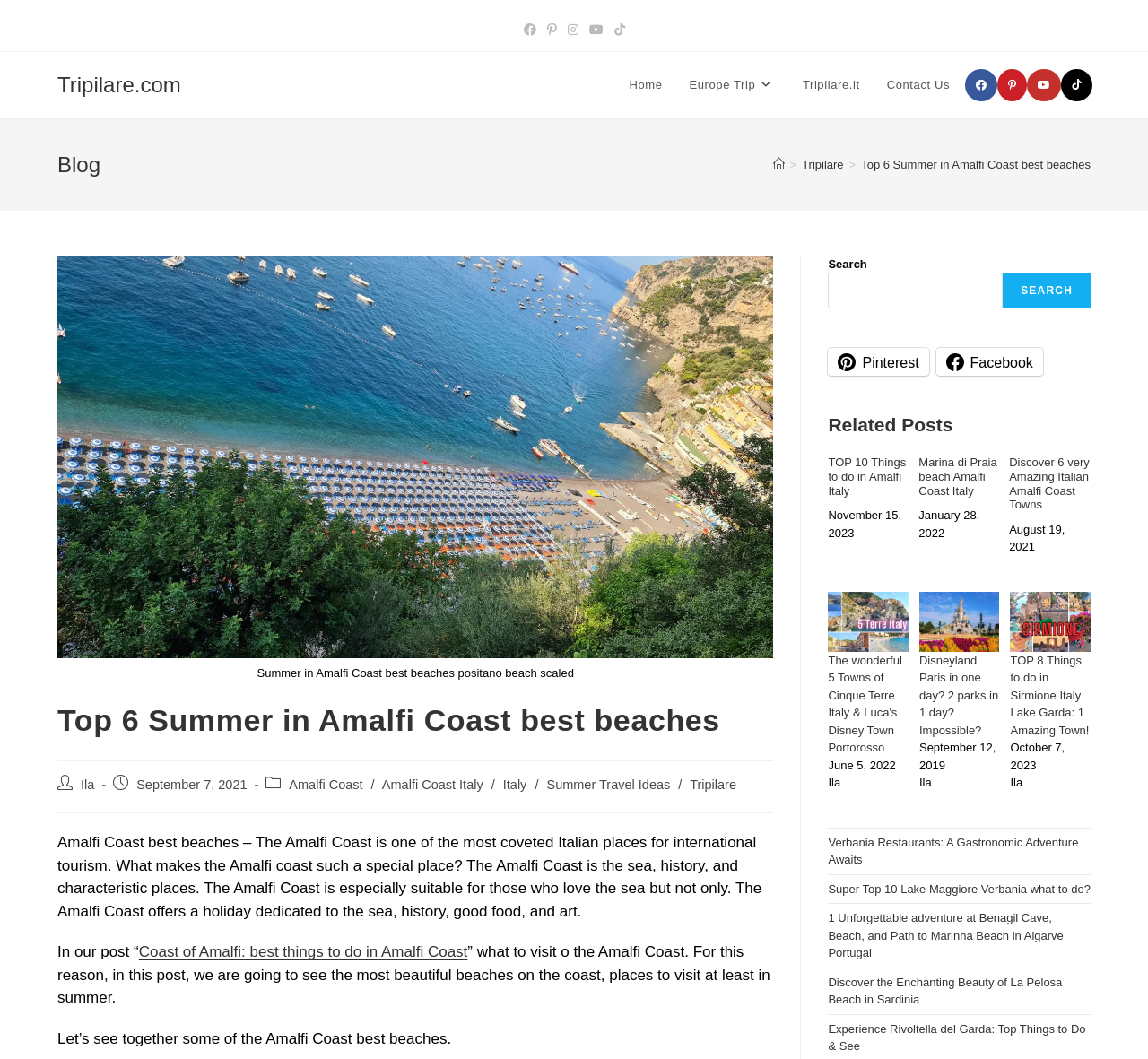What is the purpose of the search box?
Examine the screenshot and reply with a single word or phrase.

To search the website